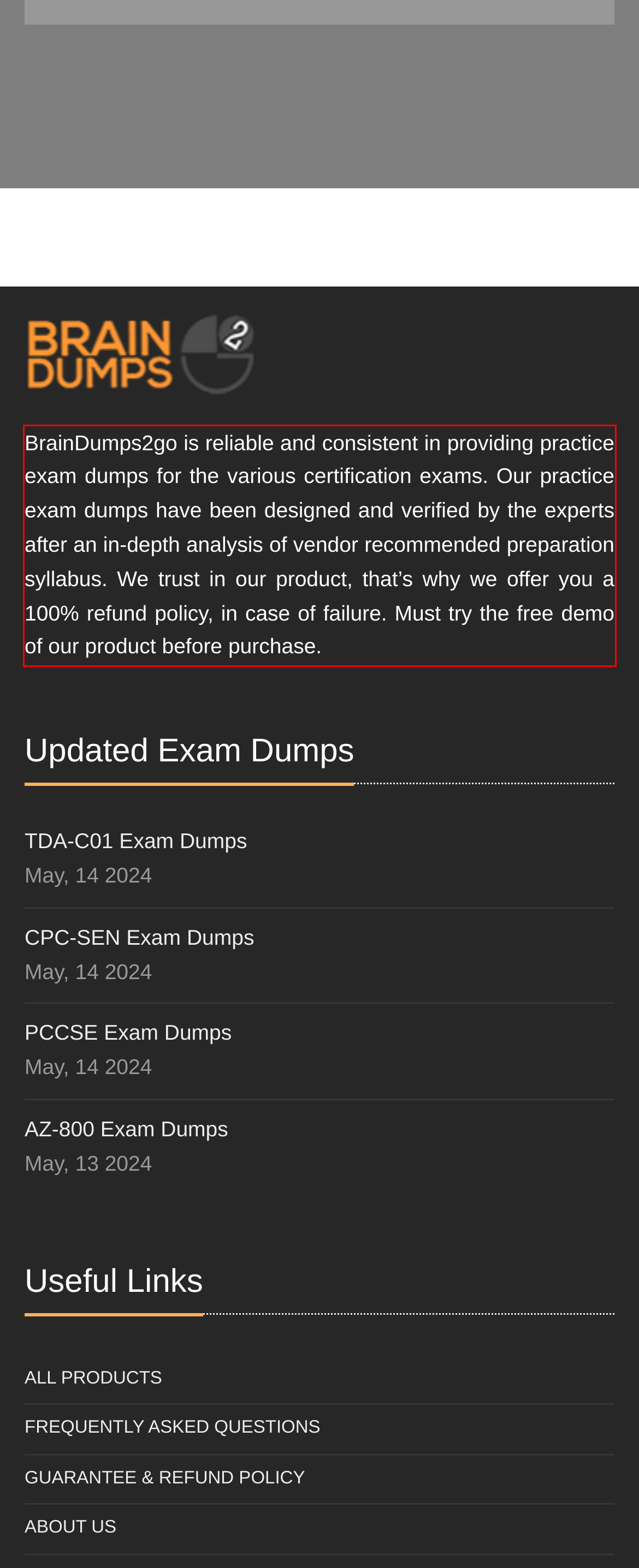Identify the text inside the red bounding box in the provided webpage screenshot and transcribe it.

BrainDumps2go is reliable and consistent in providing practice exam dumps for the various certification exams. Our practice exam dumps have been designed and verified by the experts after an in-depth analysis of vendor recommended preparation syllabus. We trust in our product, that’s why we offer you a 100% refund policy, in case of failure. Must try the free demo of our product before purchase.